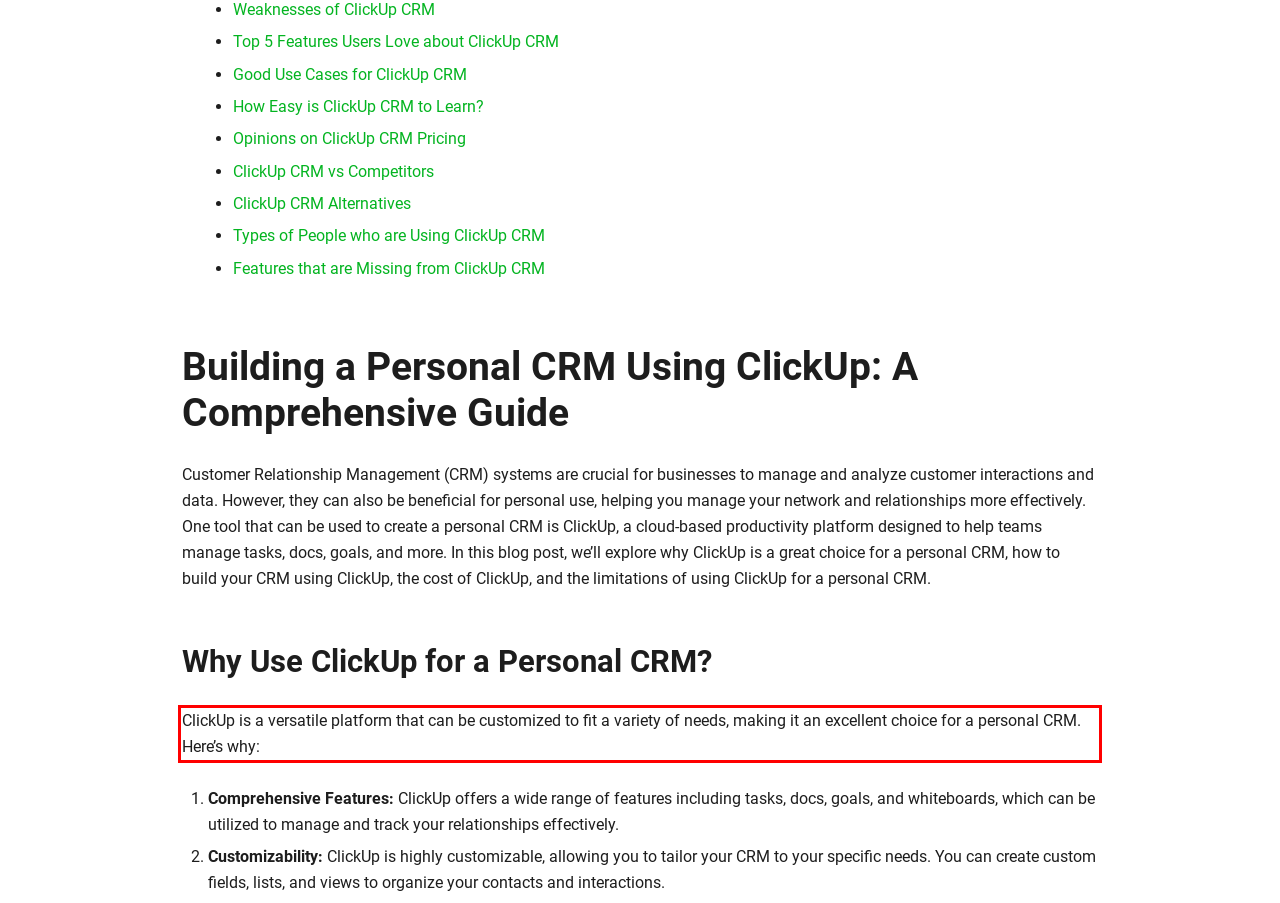Your task is to recognize and extract the text content from the UI element enclosed in the red bounding box on the webpage screenshot.

ClickUp is a versatile platform that can be customized to fit a variety of needs, making it an excellent choice for a personal CRM. Here’s why: